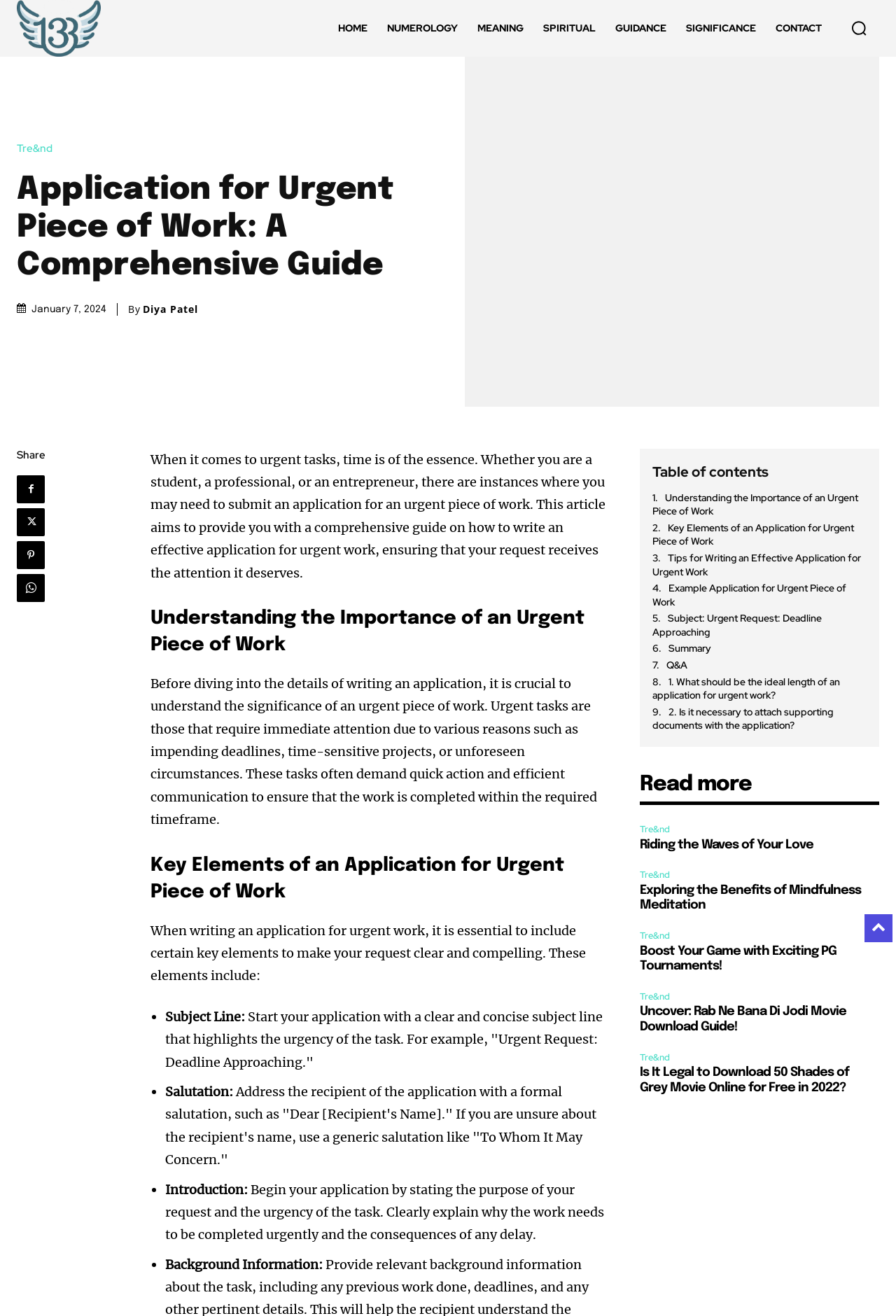What is the headline of the webpage?

Application for Urgent Piece of Work: A Comprehensive Guide